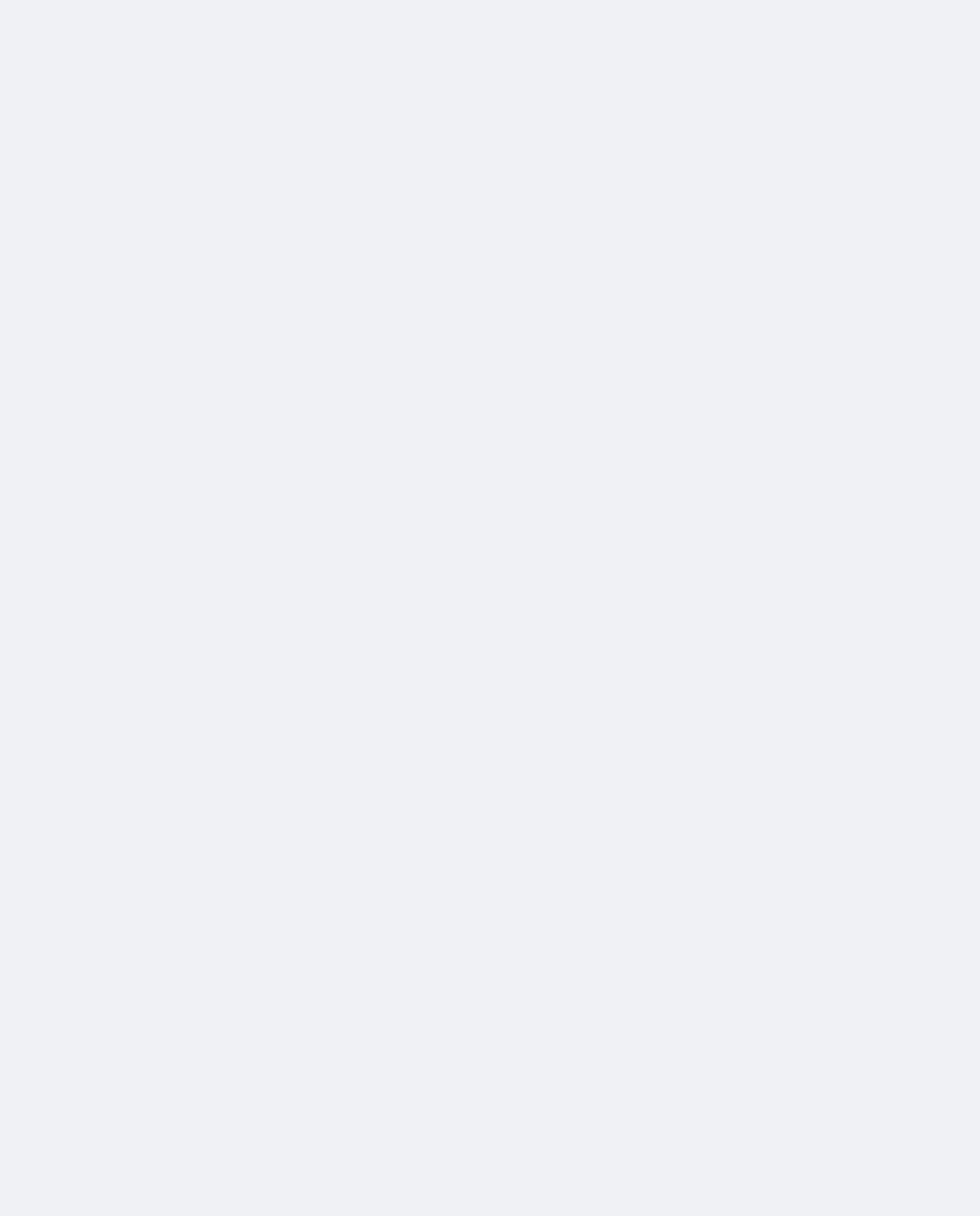Please determine the bounding box coordinates of the section I need to click to accomplish this instruction: "Learn about the purposes of processing of your data by IAB Trusted Partners".

[0.242, 0.007, 0.485, 0.019]